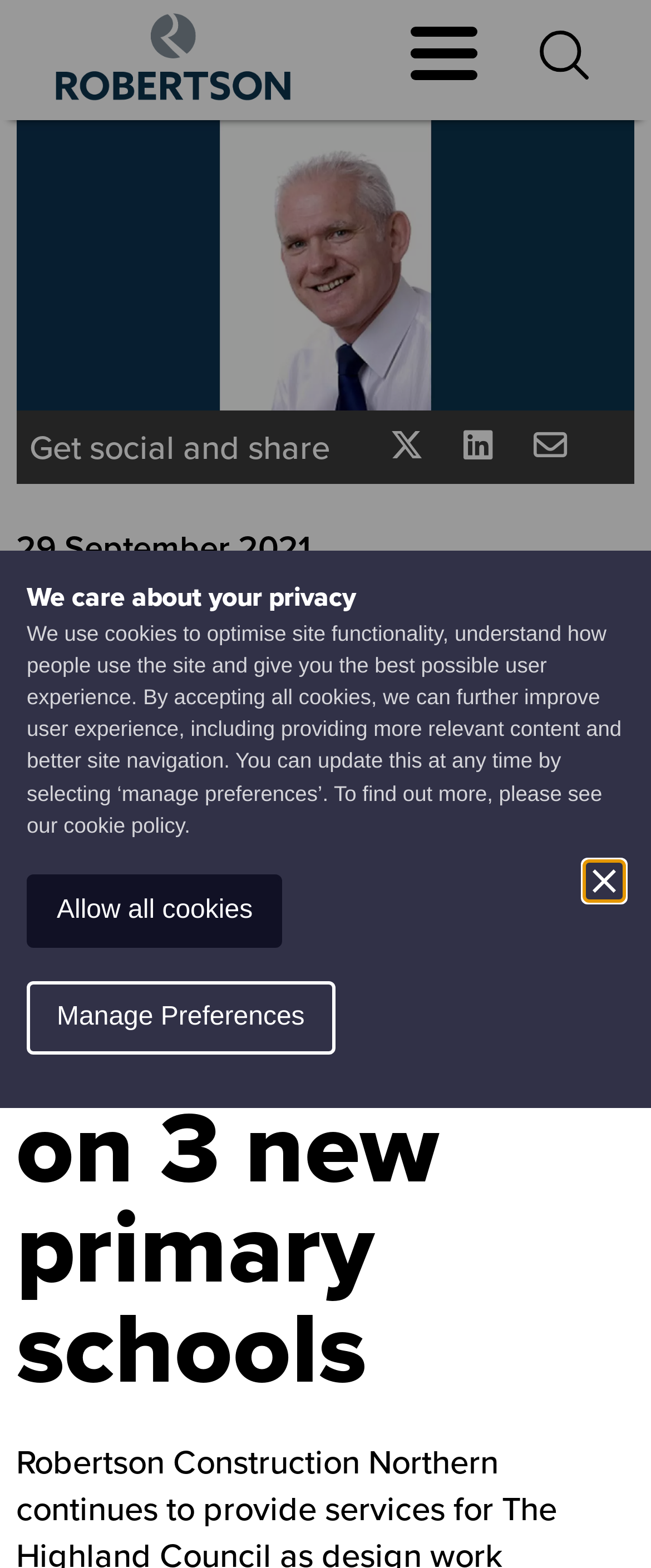Please find the main title text of this webpage.

We care about your privacy